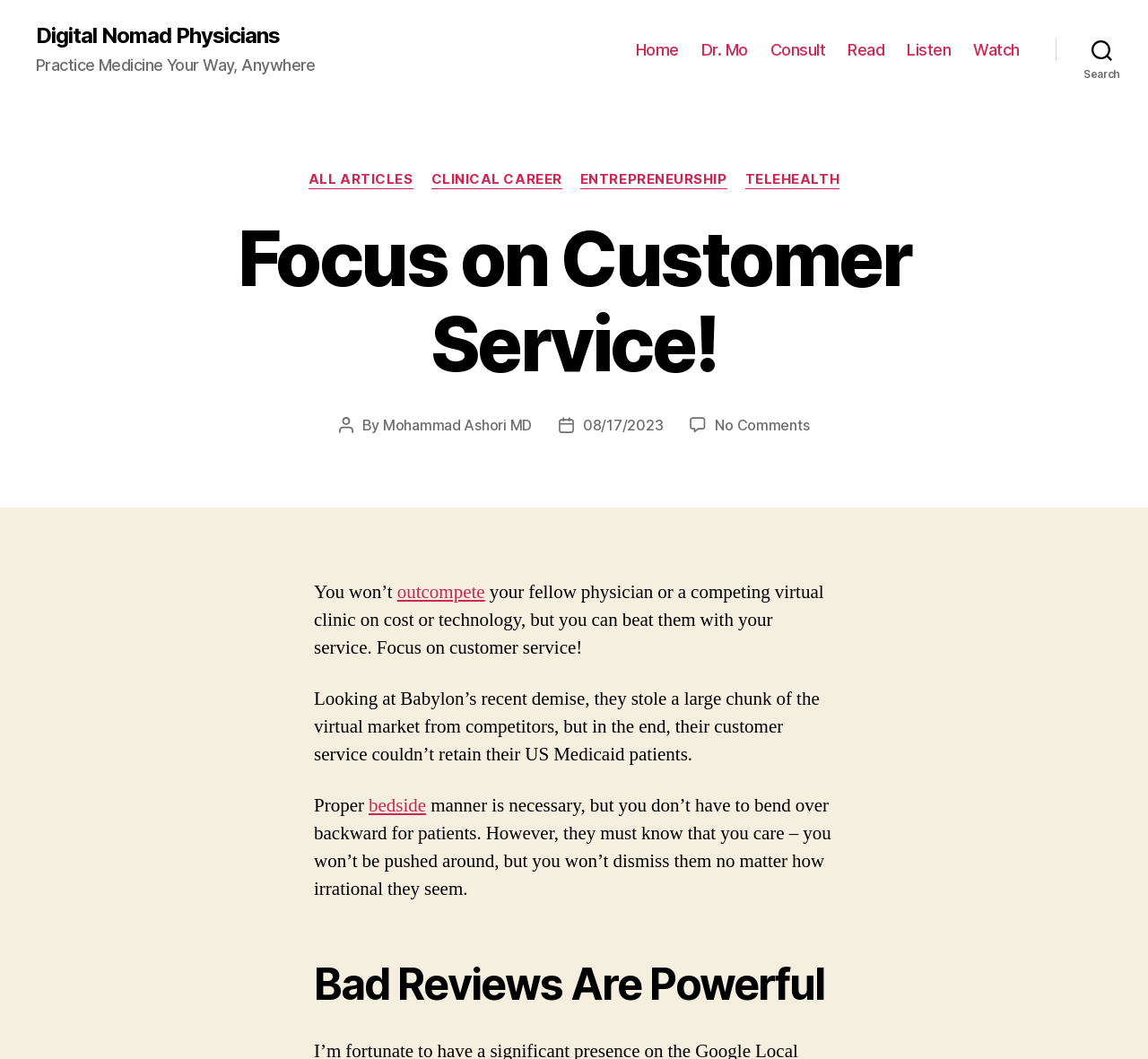Who is the author of the article?
From the details in the image, provide a complete and detailed answer to the question.

The author of the article can be found in the link element with the text 'Mohammad Ashori MD' below the heading 'Focus on Customer Service!'.